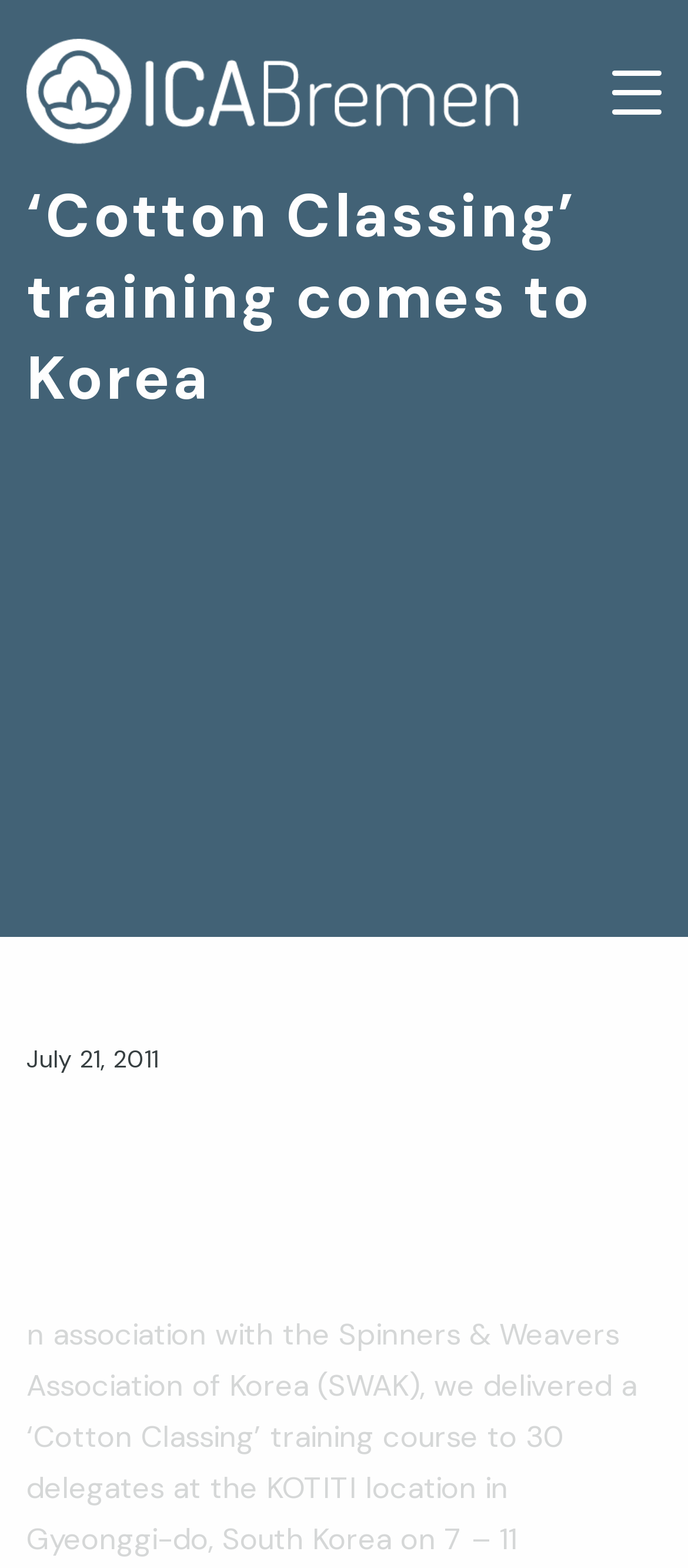Please answer the following question using a single word or phrase: 
What is the name of the organization?

ICA Bremen